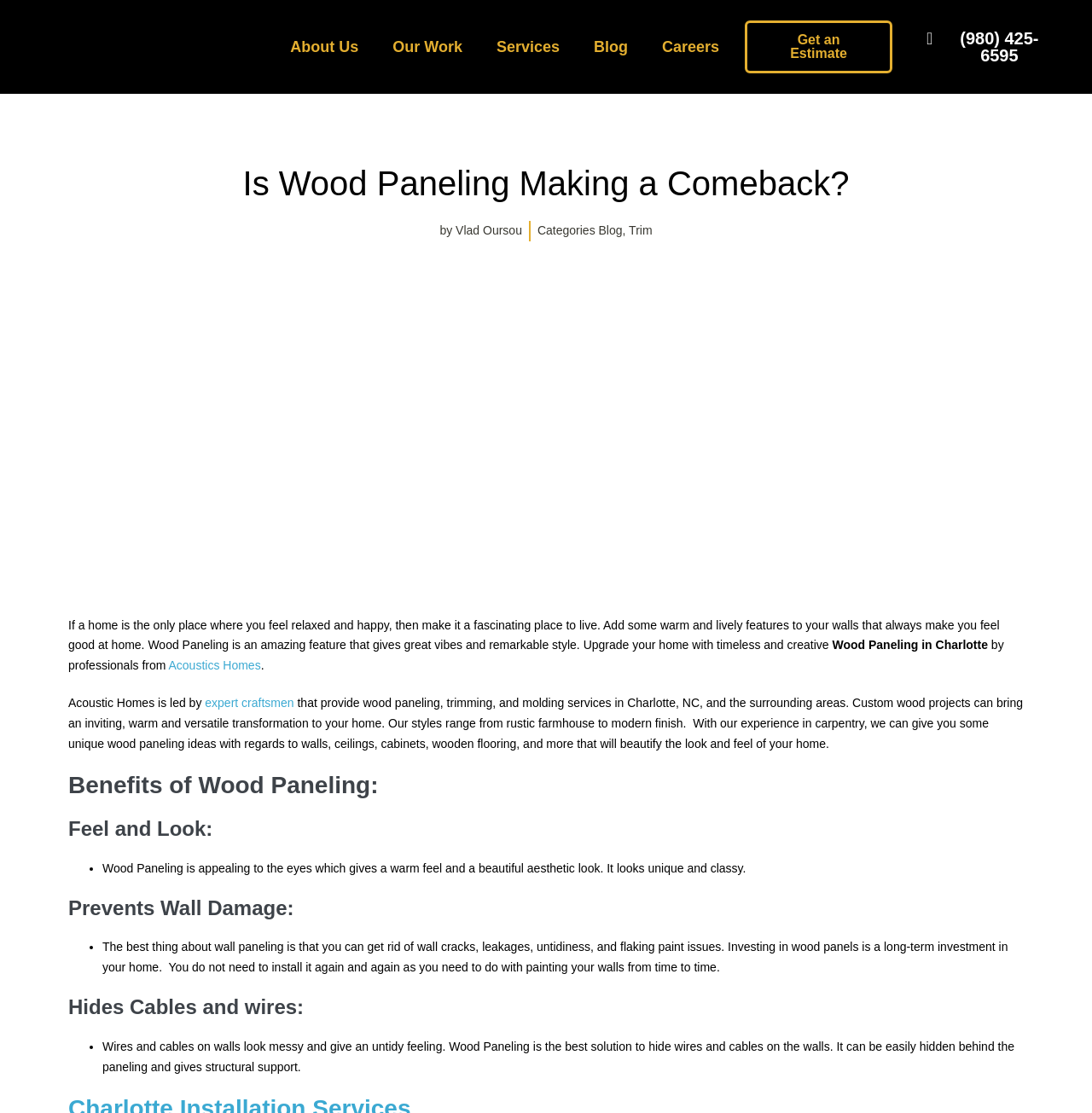What is the company name mentioned on the webpage?
Answer the question with a single word or phrase derived from the image.

Acoustic Homes